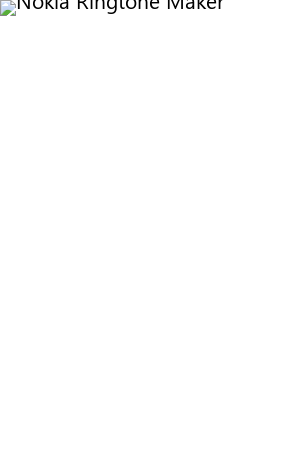Please analyze the image and provide a thorough answer to the question:
What can users adjust in the ringtone?

According to the caption, users have the option to adjust the start and finish points of the ringtone using a slider, as well as adjust the length of the ringtone. This allows users to customize their ringtone to their preferences.